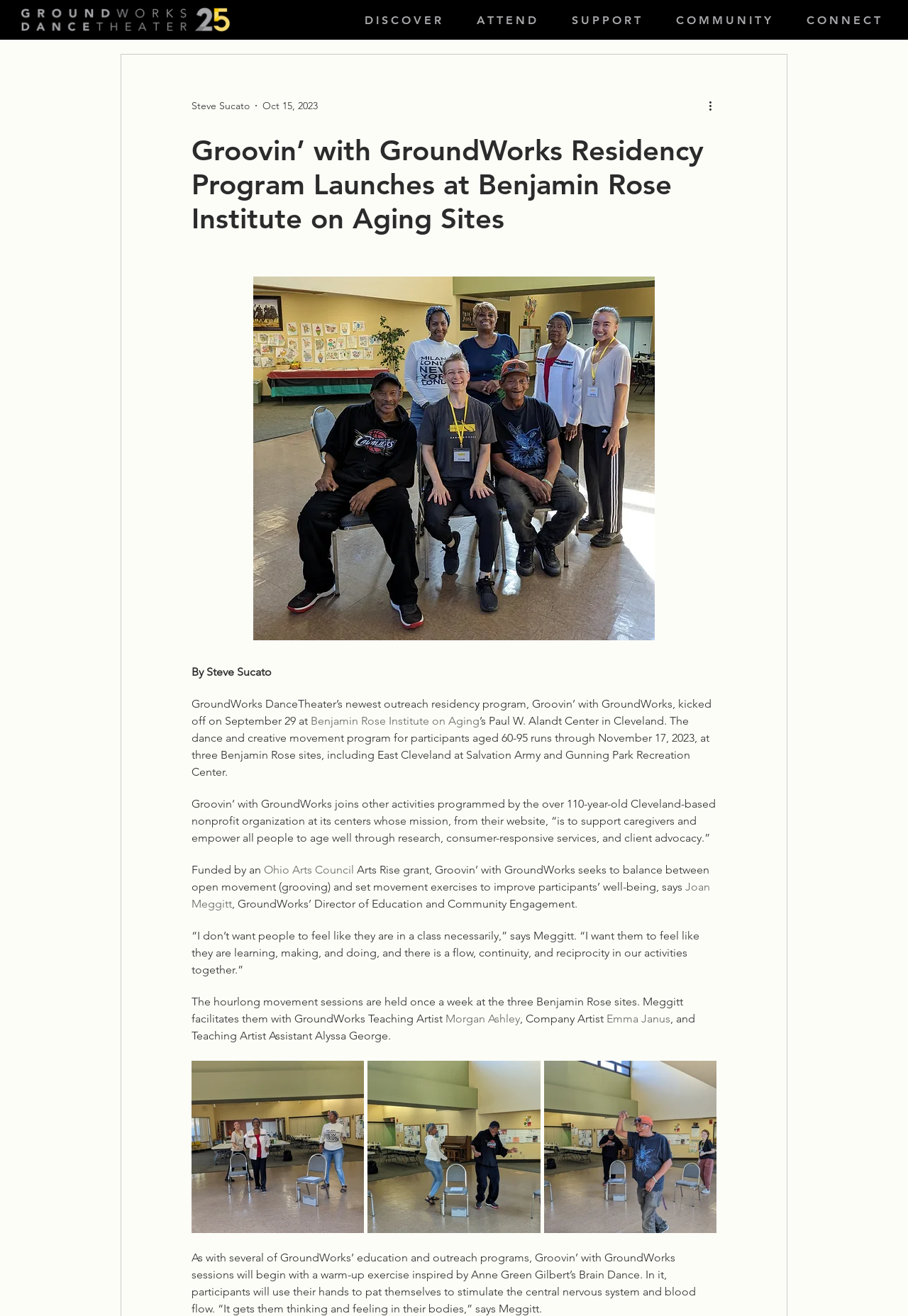Provide the bounding box coordinates of the HTML element this sentence describes: "DISCOVER". The bounding box coordinates consist of four float numbers between 0 and 1, i.e., [left, top, right, bottom].

[0.394, 0.005, 0.497, 0.026]